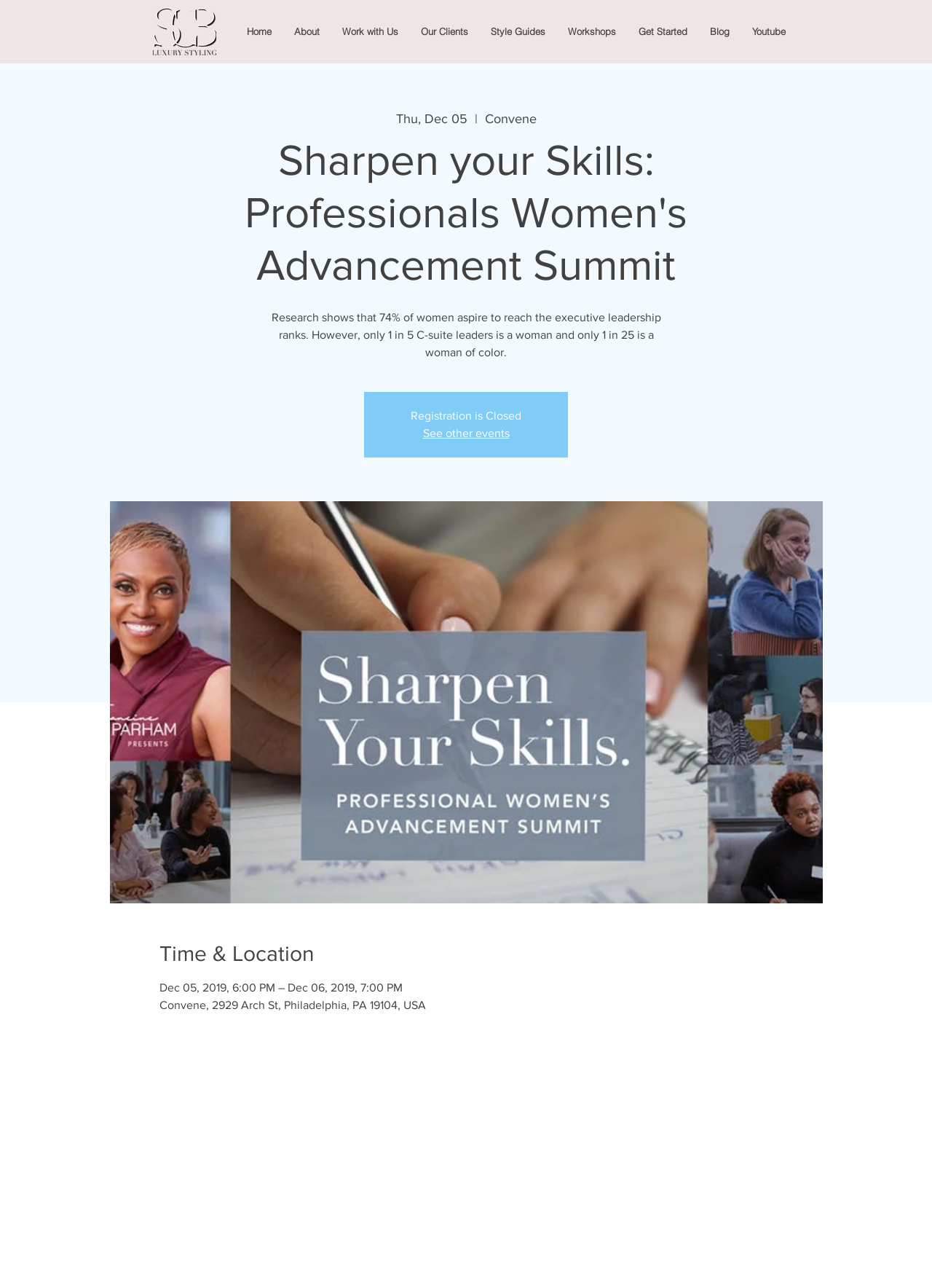Identify the bounding box coordinates of the part that should be clicked to carry out this instruction: "See other events".

[0.454, 0.332, 0.546, 0.341]